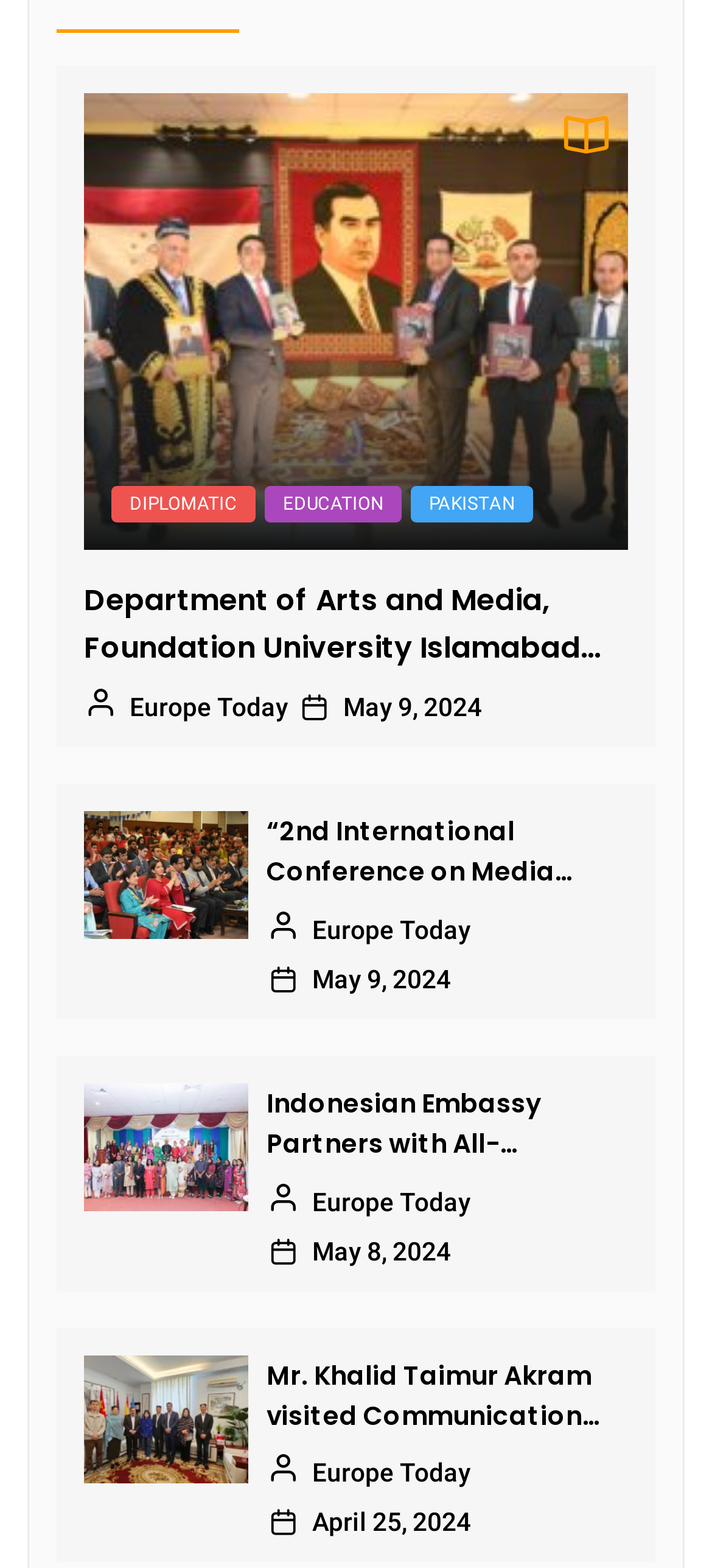Provide a brief response to the question below using one word or phrase:
What is the title of the news article at the bottom of the page?

Mr. Khalid Taimur Akram visited Communication University of China at Beijing